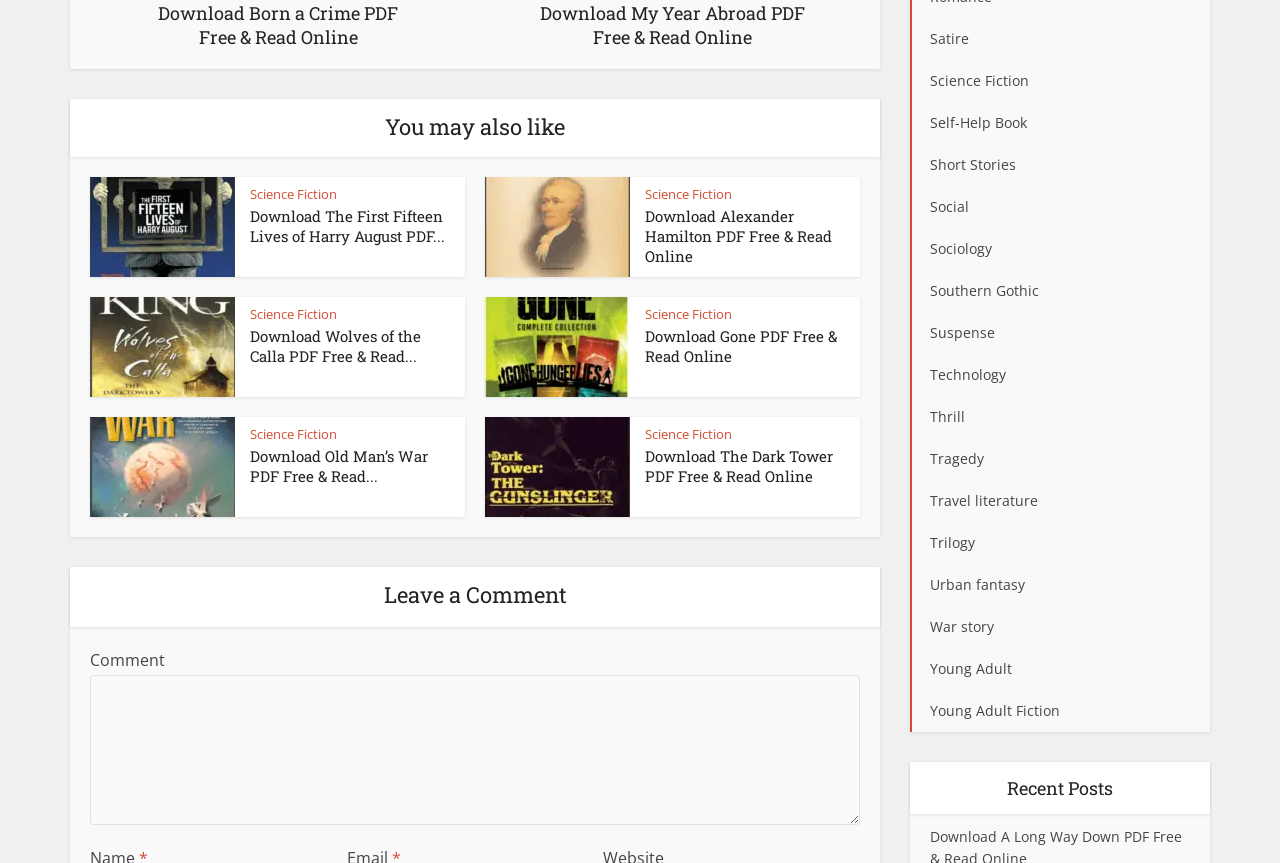Please identify the bounding box coordinates of the clickable region that I should interact with to perform the following instruction: "Click on the 'Bestway' logo". The coordinates should be expressed as four float numbers between 0 and 1, i.e., [left, top, right, bottom].

None